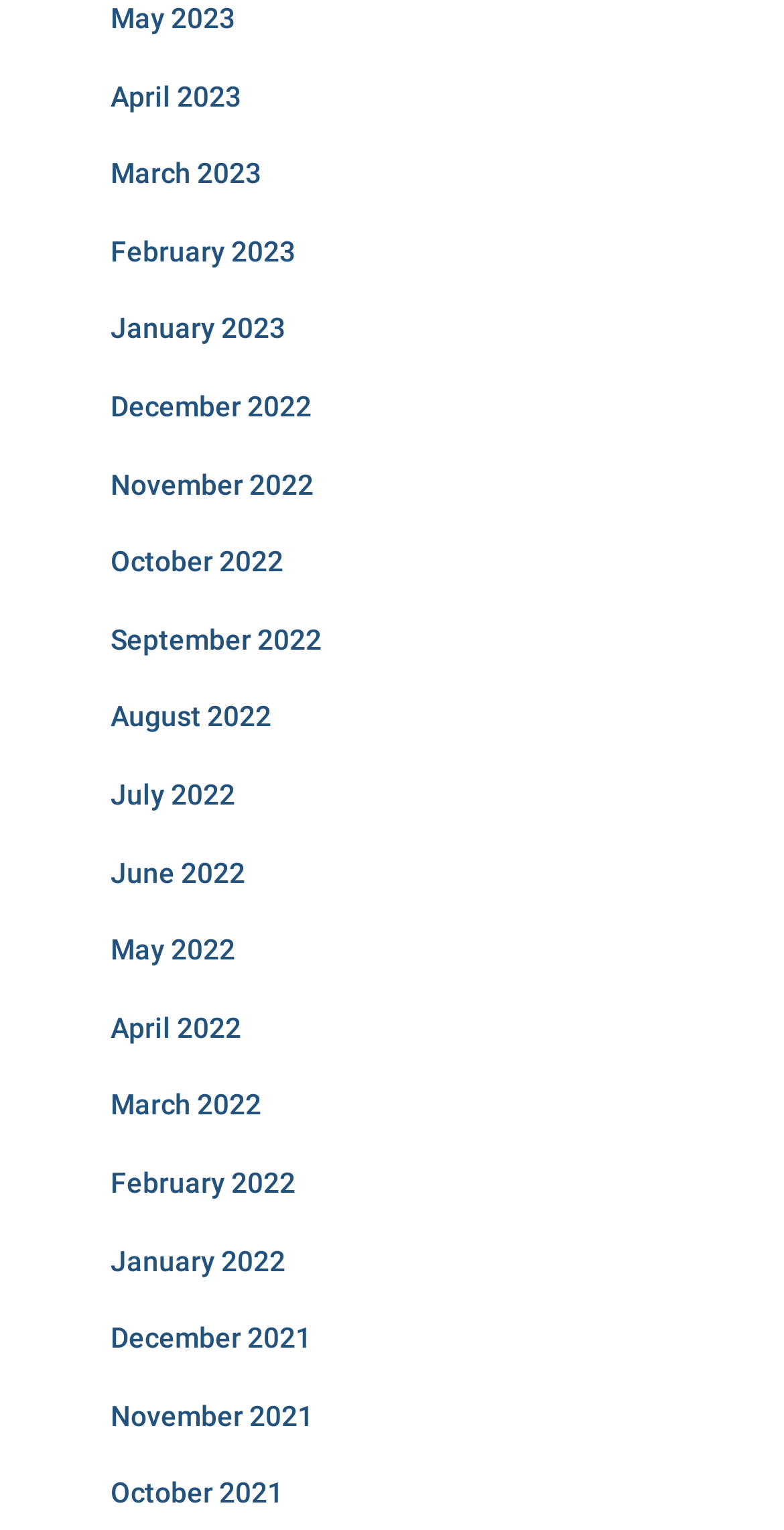How many months are listed in 2022?
Kindly offer a detailed explanation using the data available in the image.

I counted the number of links with '2022' in their text and found that there are 12 months listed in 2022, from January 2022 to December 2022.